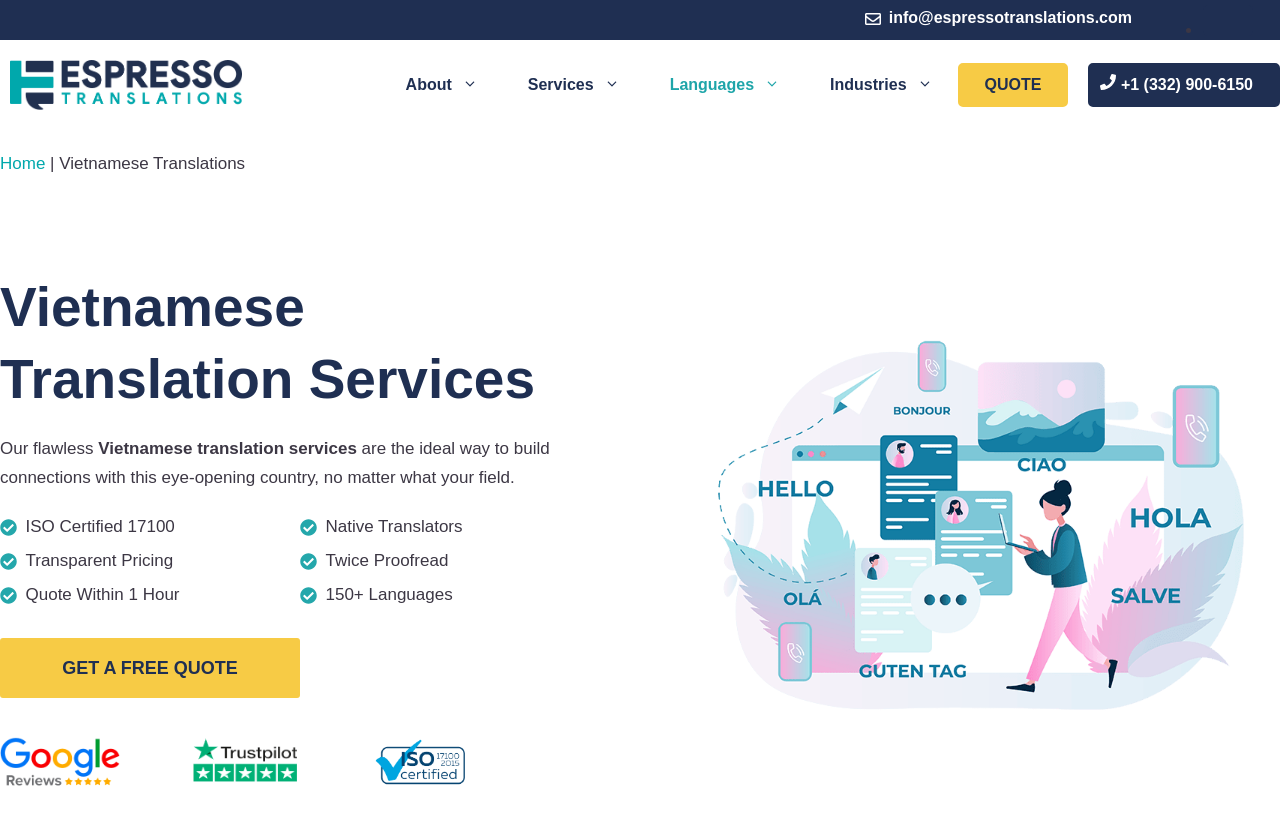Given the description "Get a Free Quote", determine the bounding box of the corresponding UI element.

[0.0, 0.772, 0.234, 0.845]